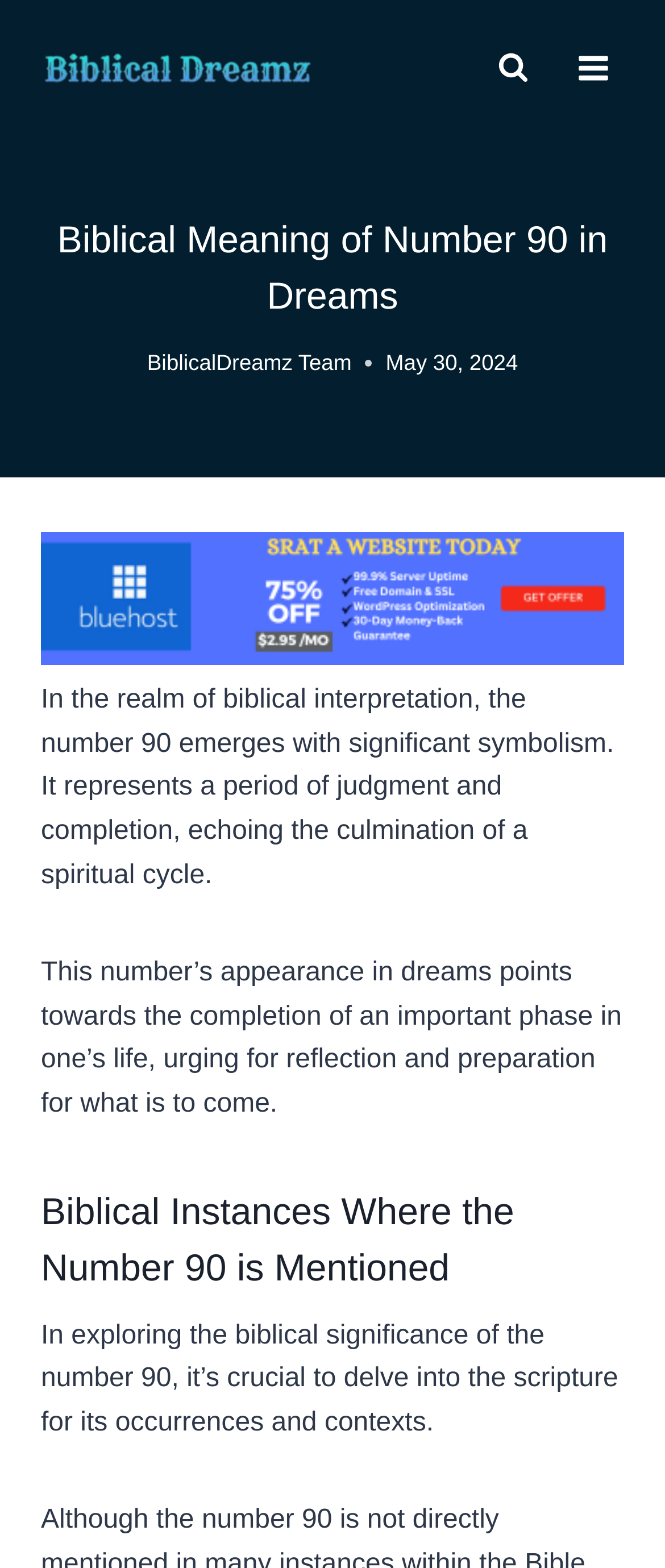What does the number 90 represent in biblical interpretation?
Using the image as a reference, give a one-word or short phrase answer.

judgment and completion